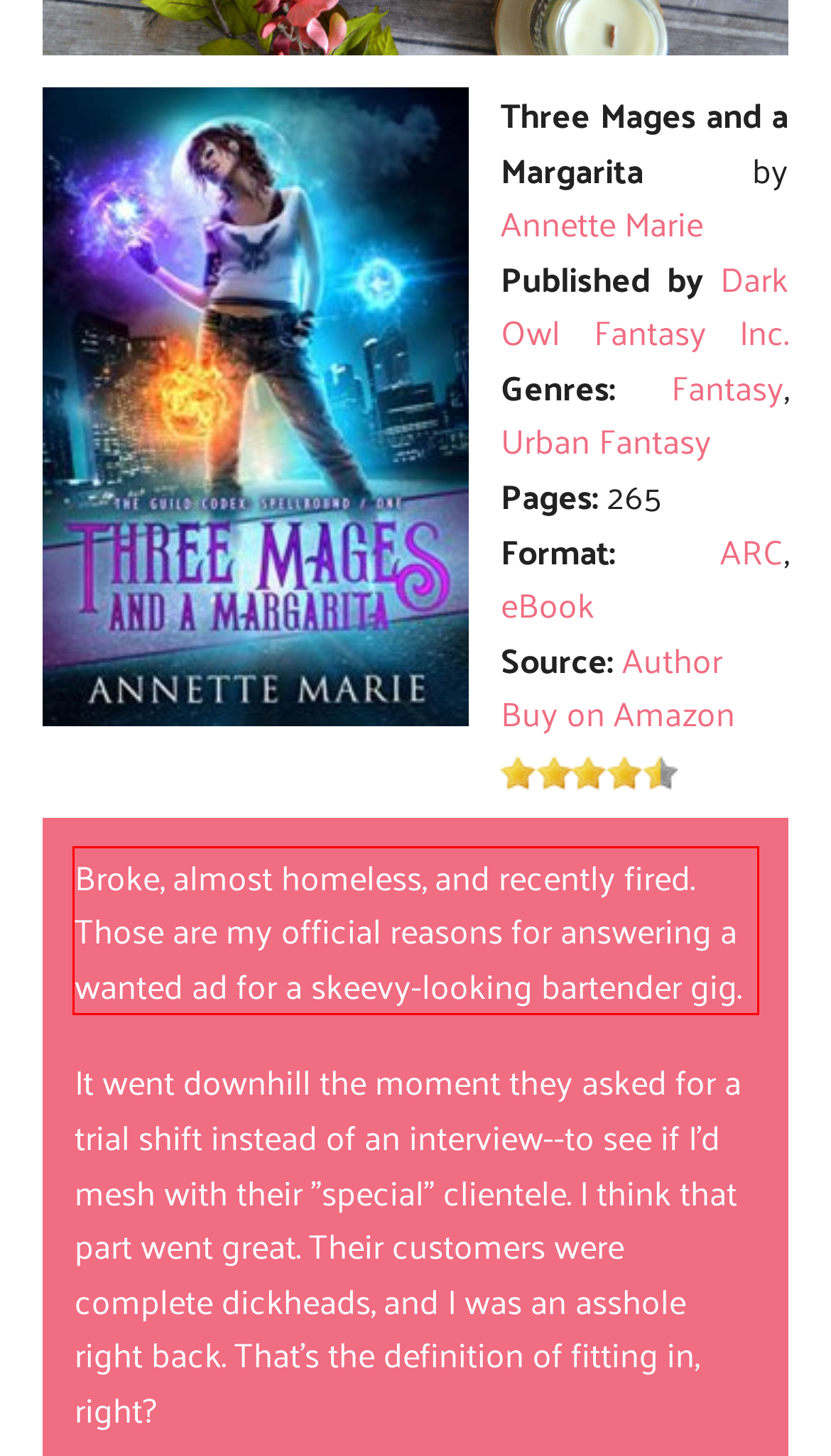Examine the webpage screenshot, find the red bounding box, and extract the text content within this marked area.

Broke, almost homeless, and recently fired. Those are my official reasons for answering a wanted ad for a skeevy-looking bartender gig.